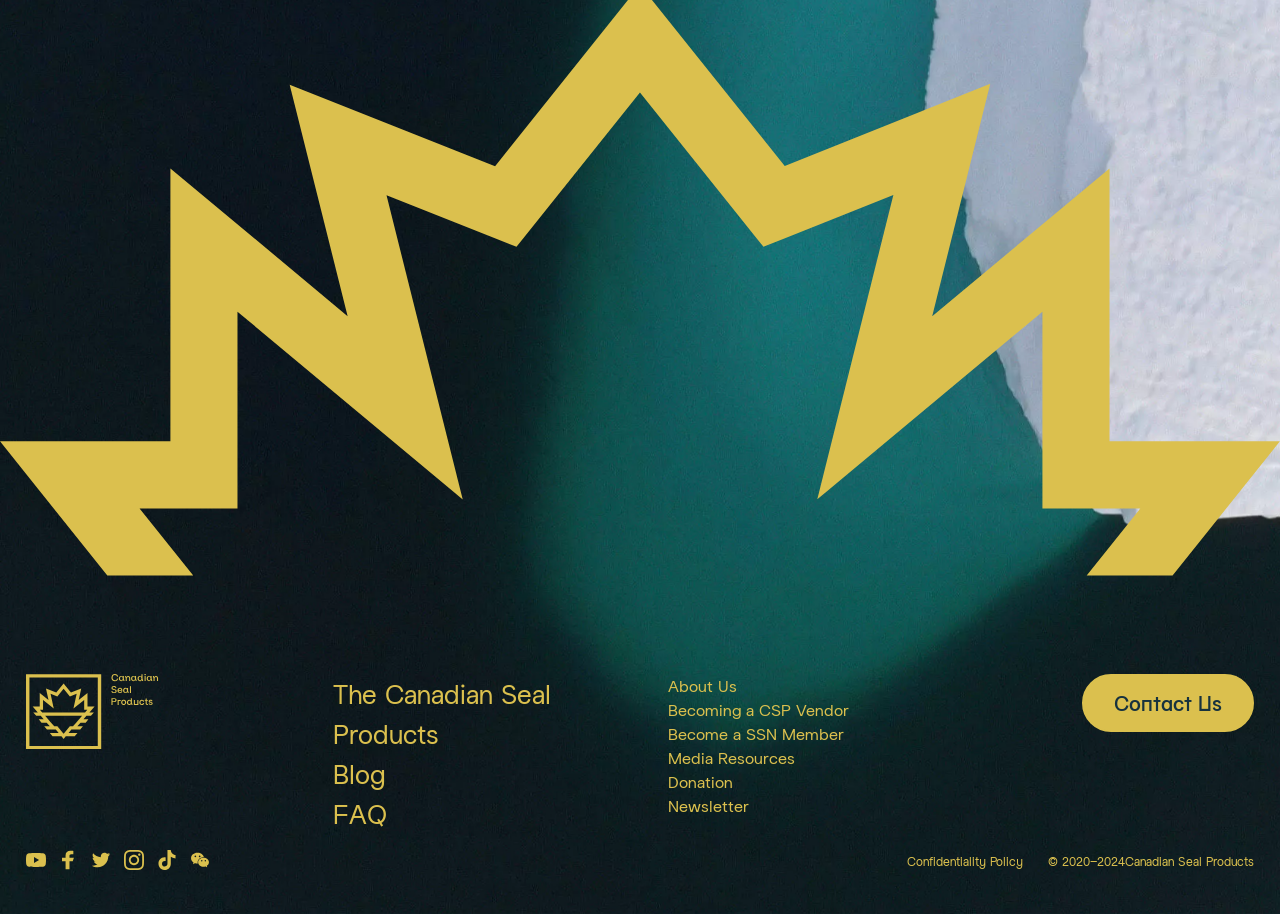Please provide the bounding box coordinates for the element that needs to be clicked to perform the instruction: "Visit the Gadegets category". The coordinates must consist of four float numbers between 0 and 1, formatted as [left, top, right, bottom].

None